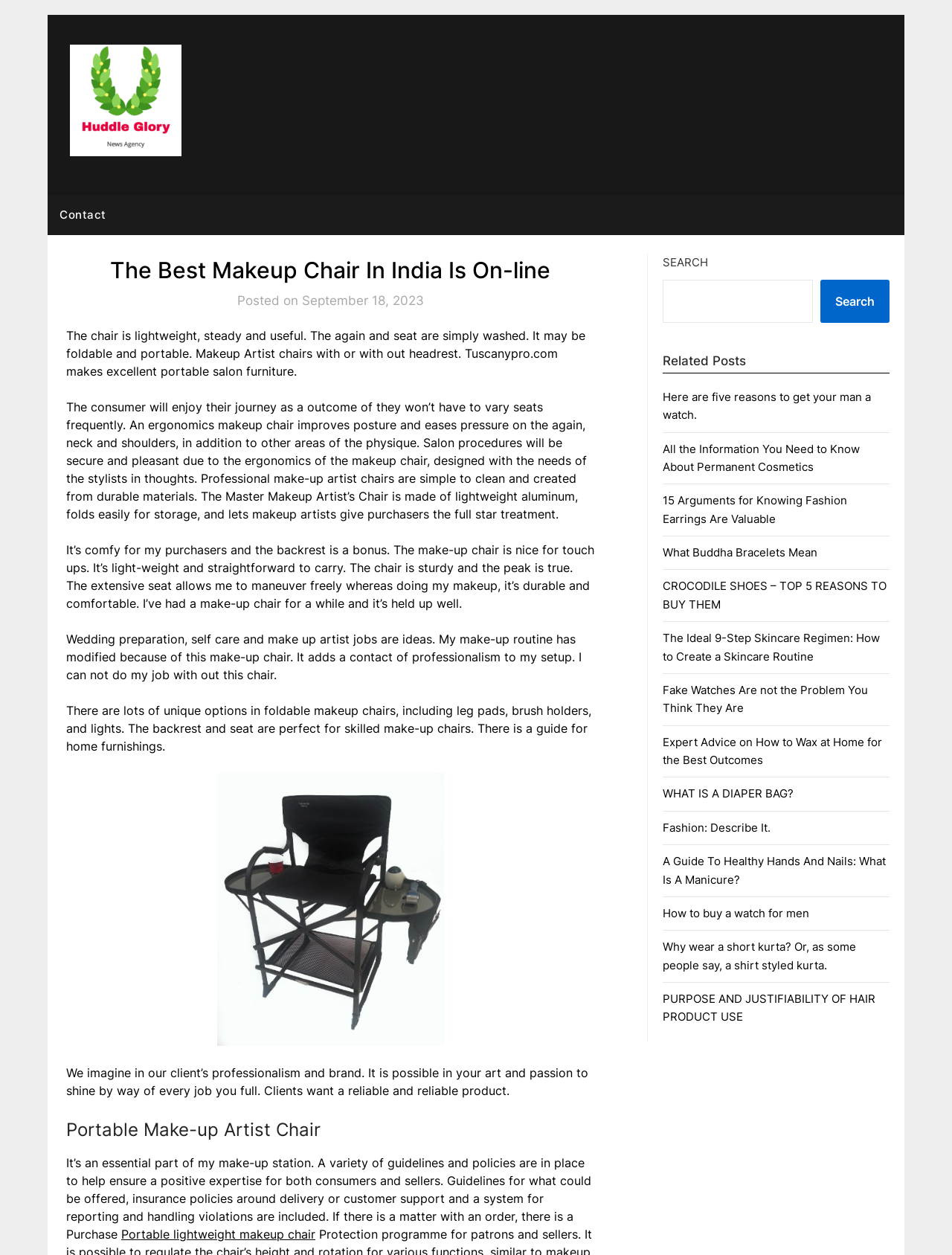Identify the bounding box coordinates of the element that should be clicked to fulfill this task: "Click on the 'Huddle Glory' image". The coordinates should be provided as four float numbers between 0 and 1, i.e., [left, top, right, bottom].

[0.073, 0.036, 0.191, 0.124]